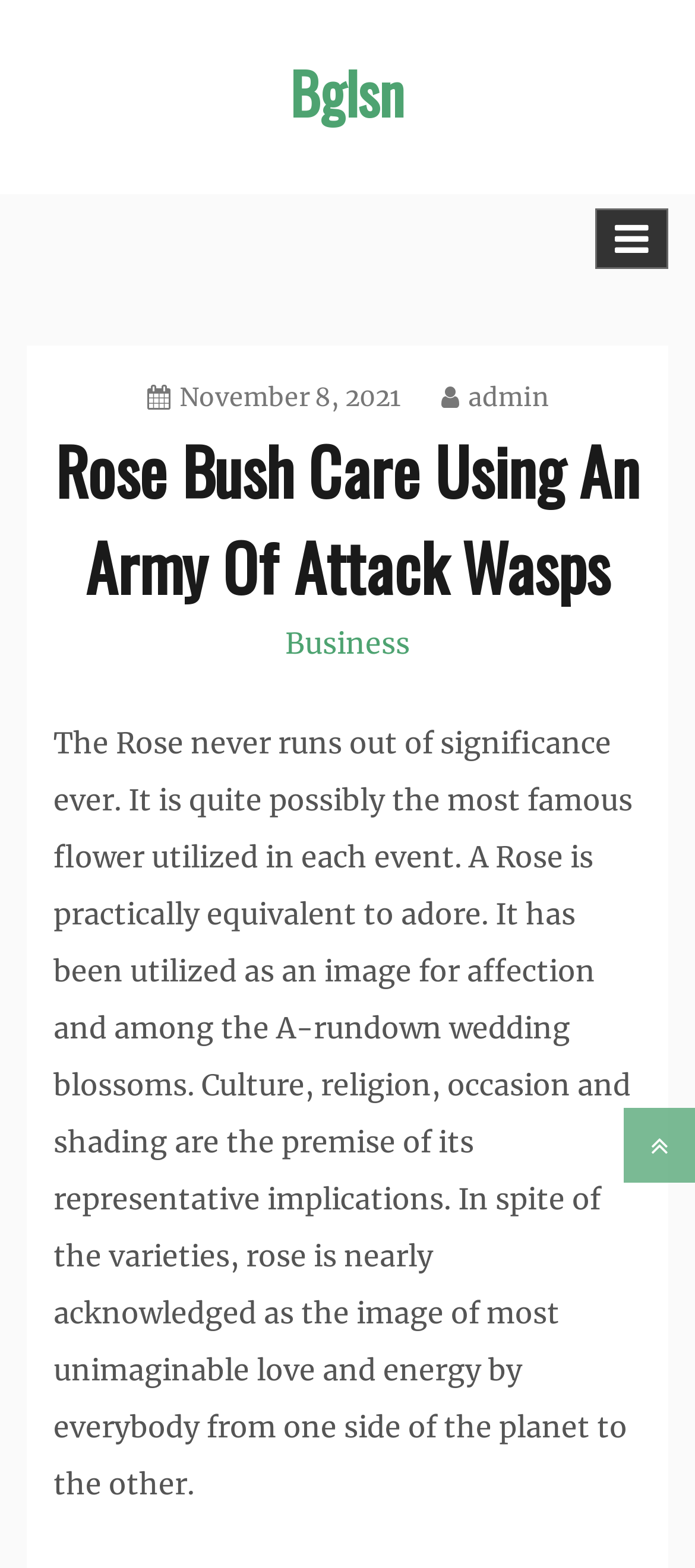How many links are in the header section?
Using the image, answer in one word or phrase.

3